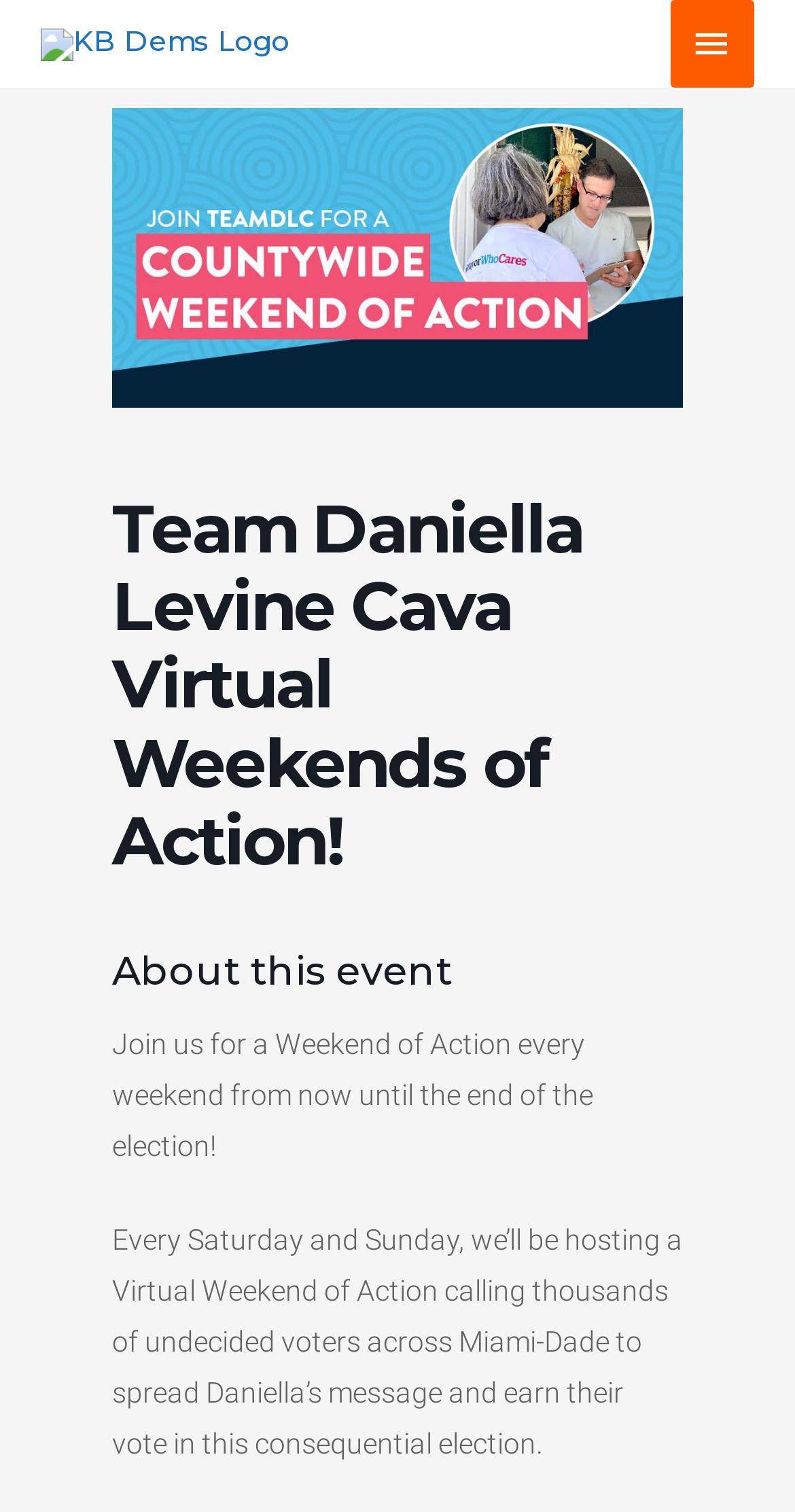Provide the bounding box coordinates, formatted as (top-left x, top-left y, bottom-right x, bottom-right y), with all values being floating point numbers between 0 and 1. Identify the bounding box of the UI element that matches the description: alt="KB Dems Logo"

[0.051, 0.018, 0.364, 0.04]